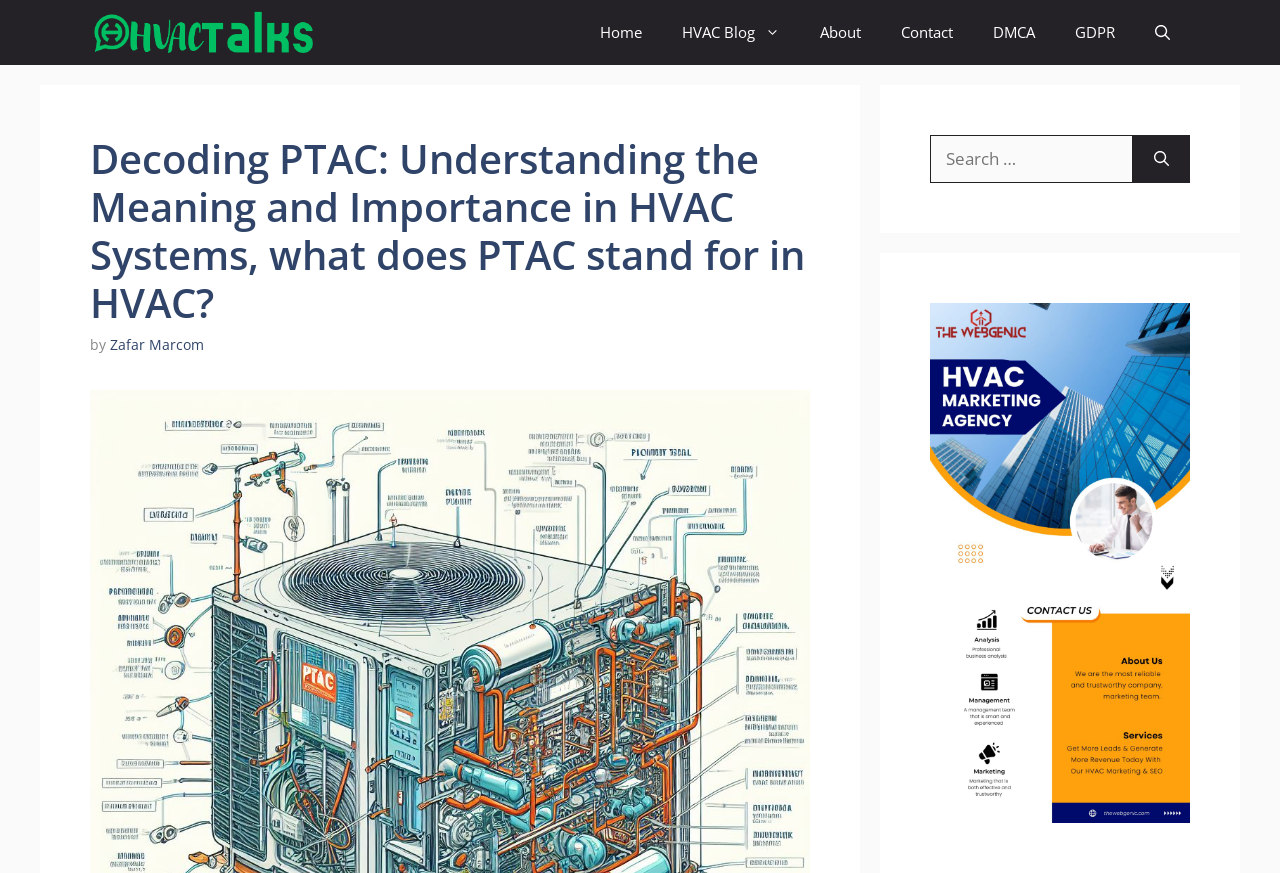Provide your answer in one word or a succinct phrase for the question: 
What is the purpose of the search box?

To search the website